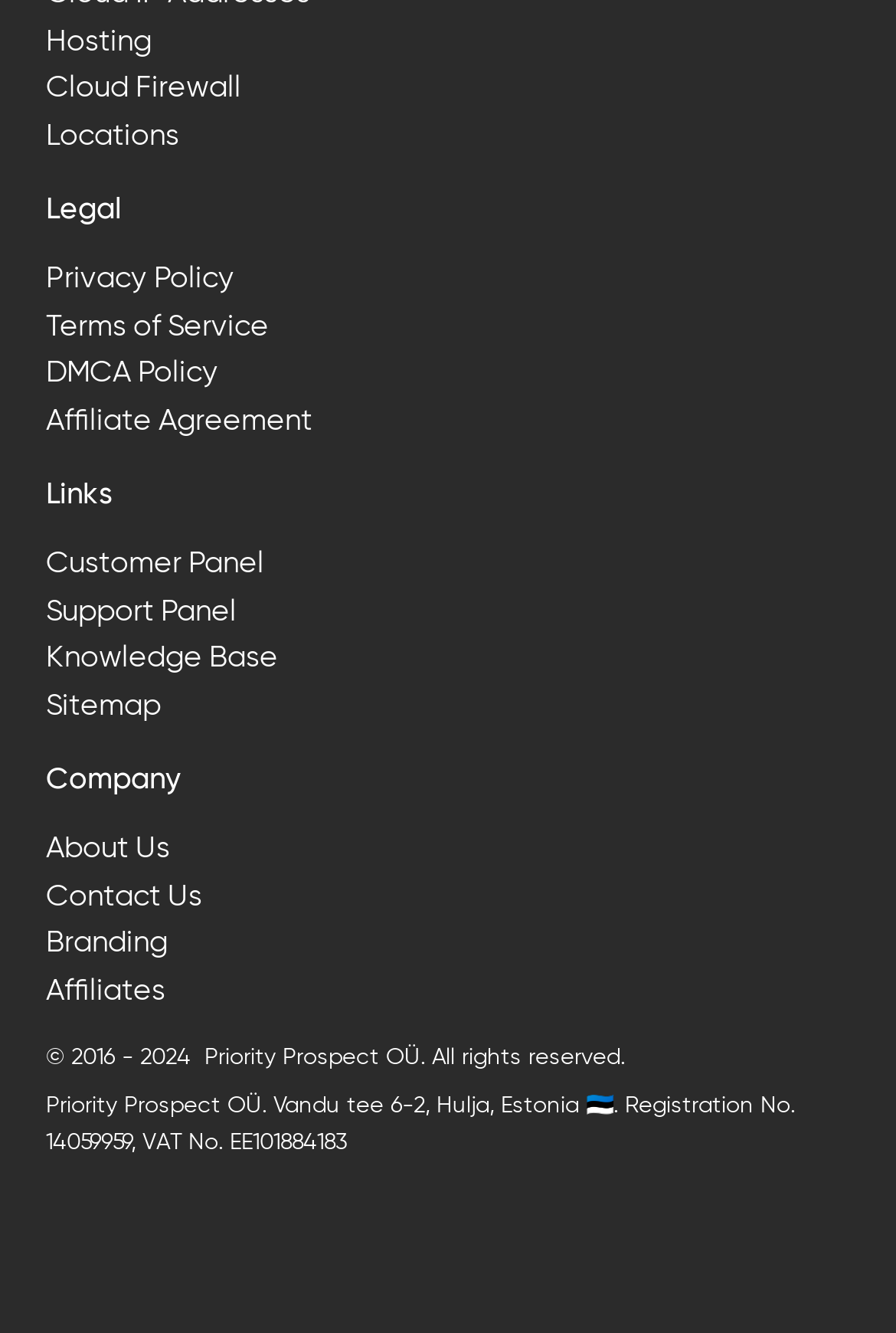What is the first link on the webpage?
Refer to the image and offer an in-depth and detailed answer to the question.

The first link on the webpage is 'Hosting' which is located at the top left corner of the webpage with a bounding box coordinate of [0.051, 0.013, 0.169, 0.049].